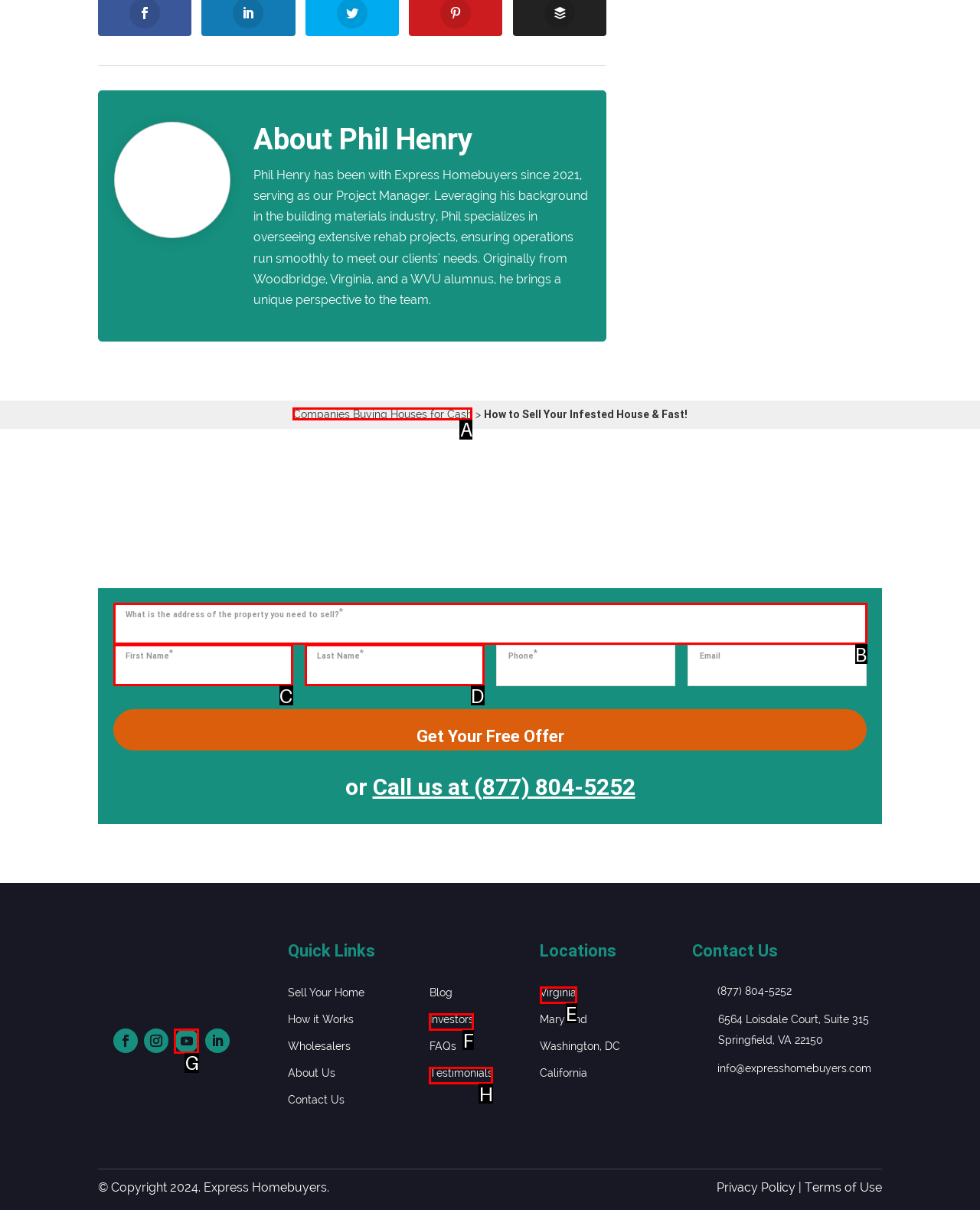Determine which HTML element should be clicked to carry out the following task: View companies buying houses for cash Respond with the letter of the appropriate option.

A